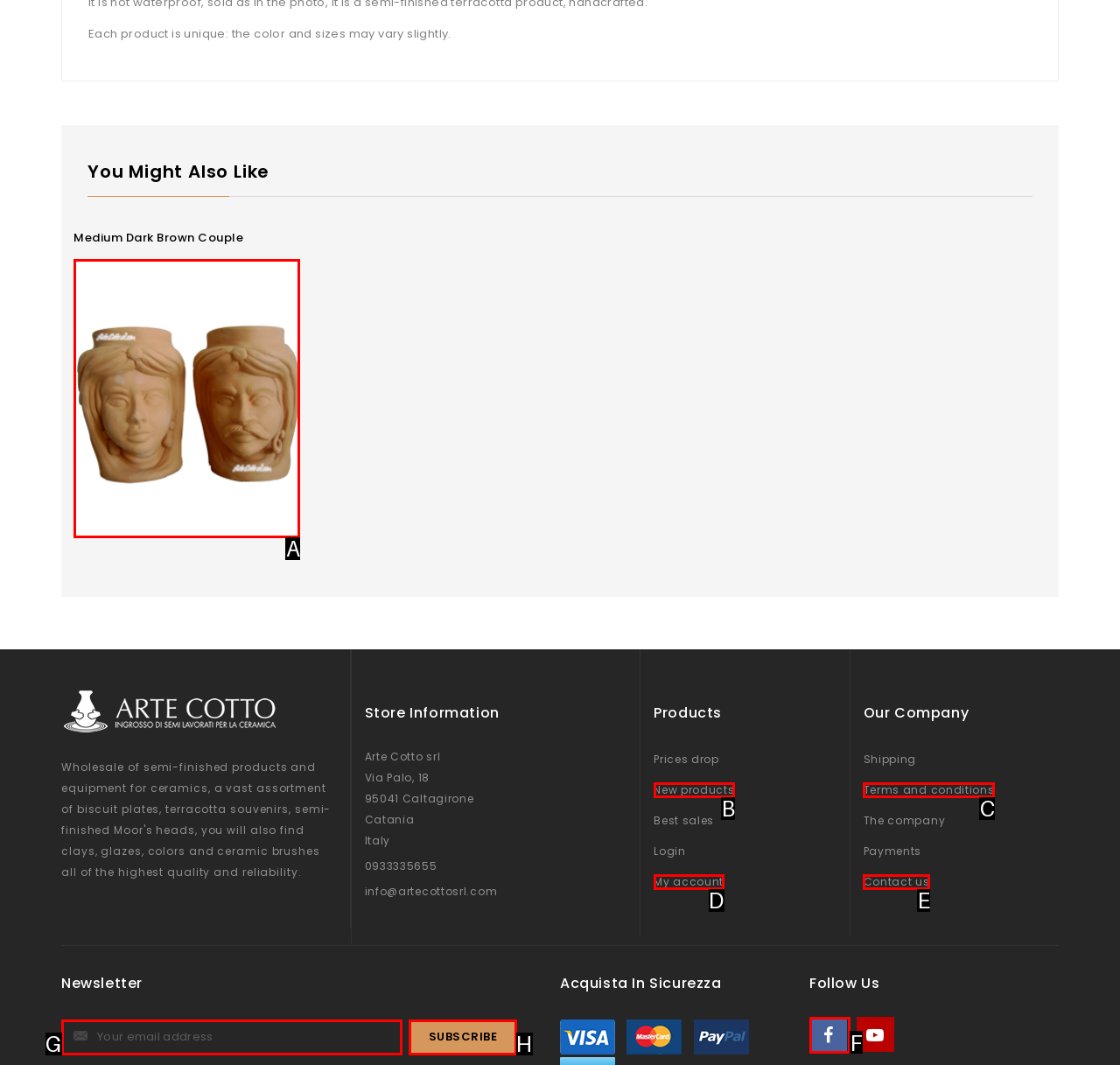Among the marked elements in the screenshot, which letter corresponds to the UI element needed for the task: Follow on Facebook?

F